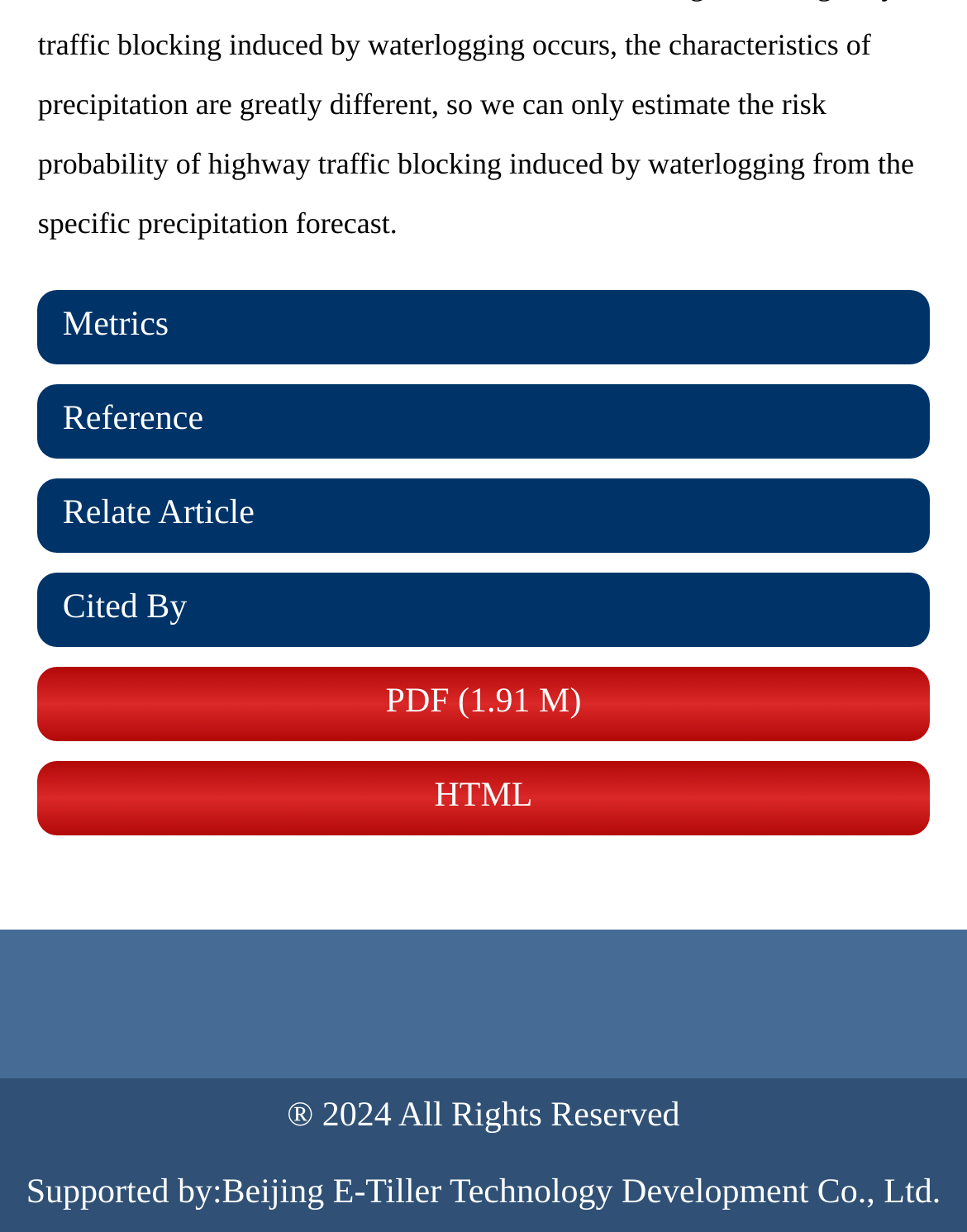Use a single word or phrase to answer the question: What type of content is available on this webpage?

Research article